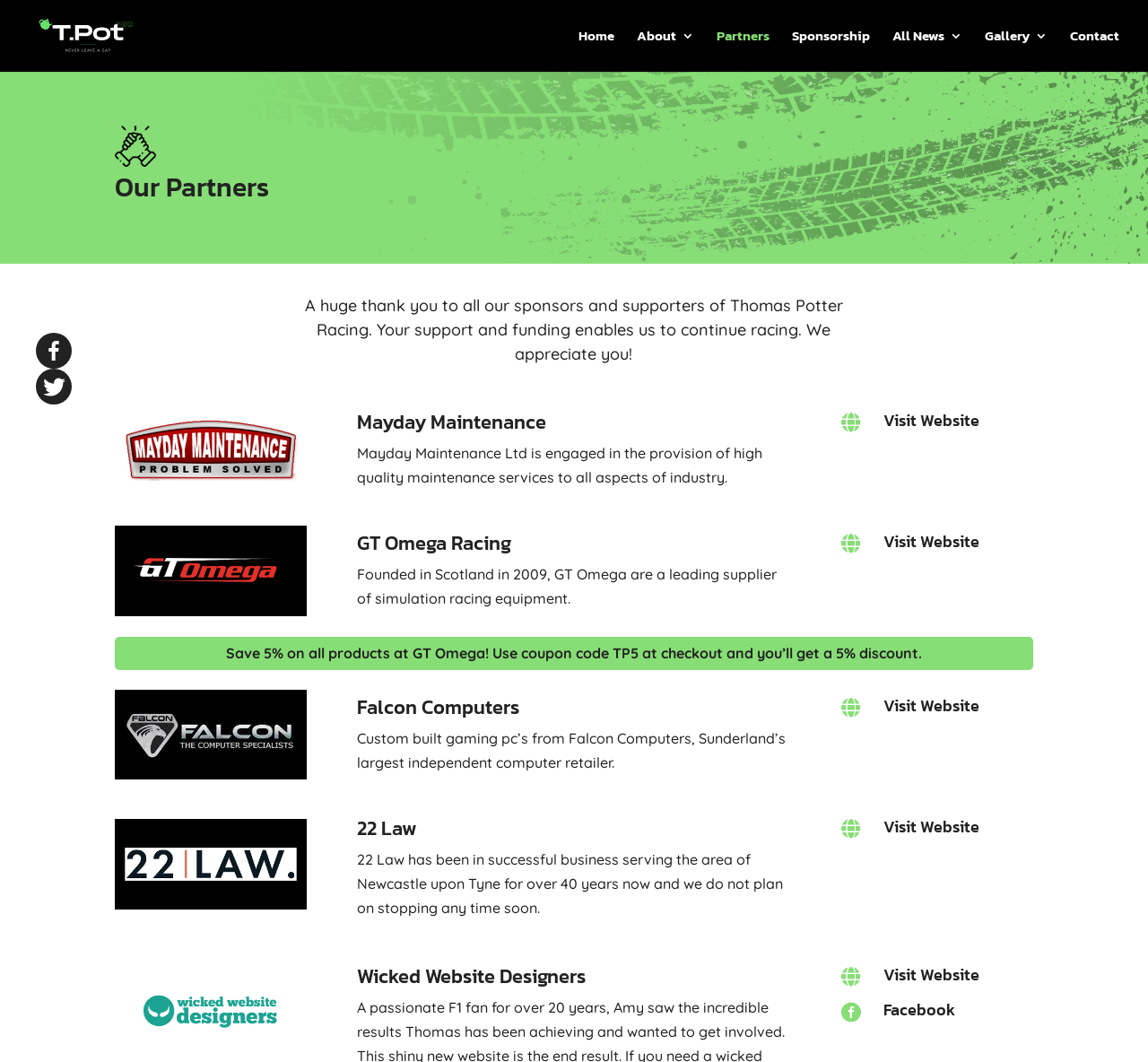Respond to the following question with a brief word or phrase:
How many partners are listed on this webpage?

6